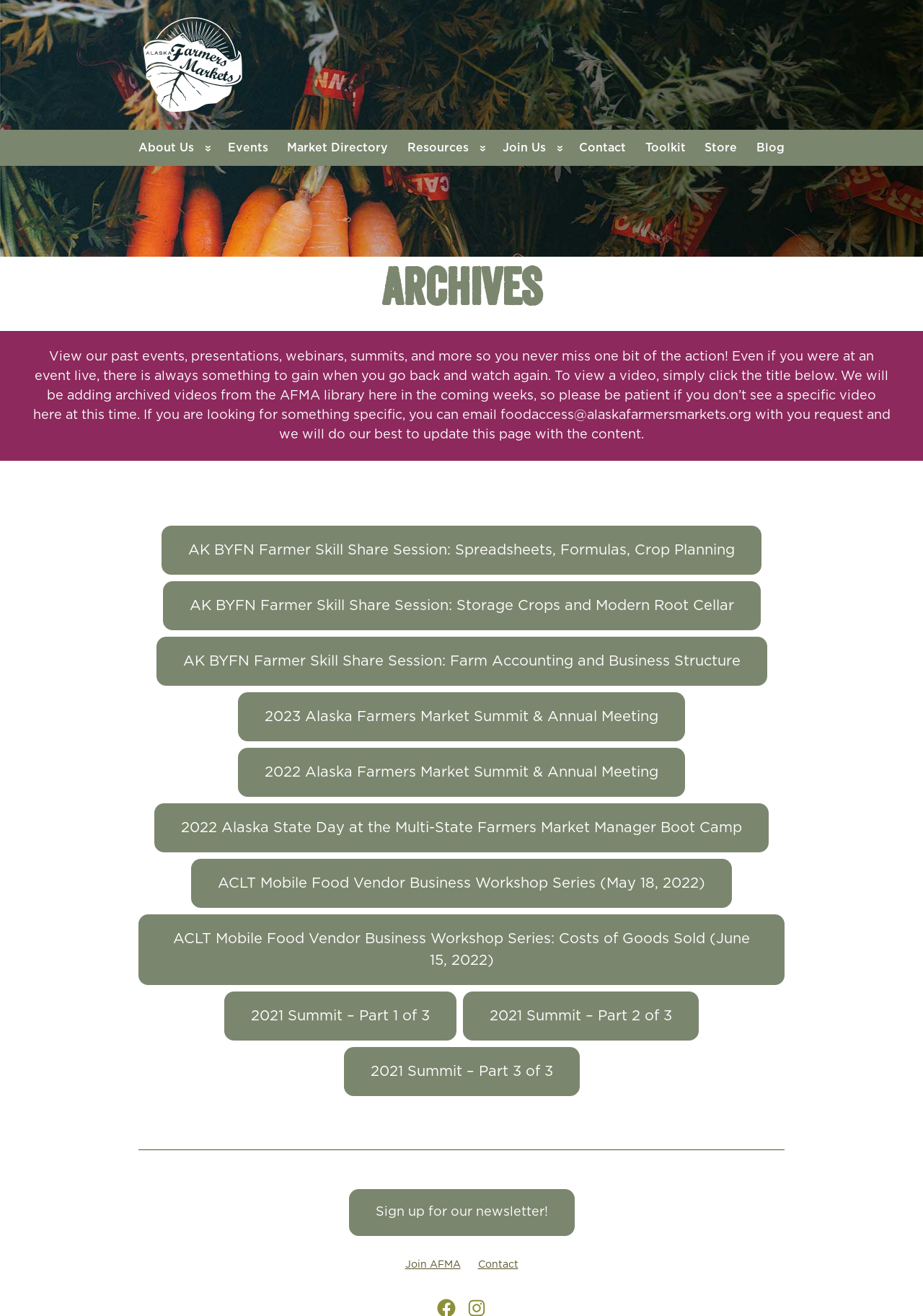Identify the bounding box coordinates of the section that should be clicked to achieve the task described: "Contact Alaska Farmers Market Association".

[0.627, 0.099, 0.678, 0.126]